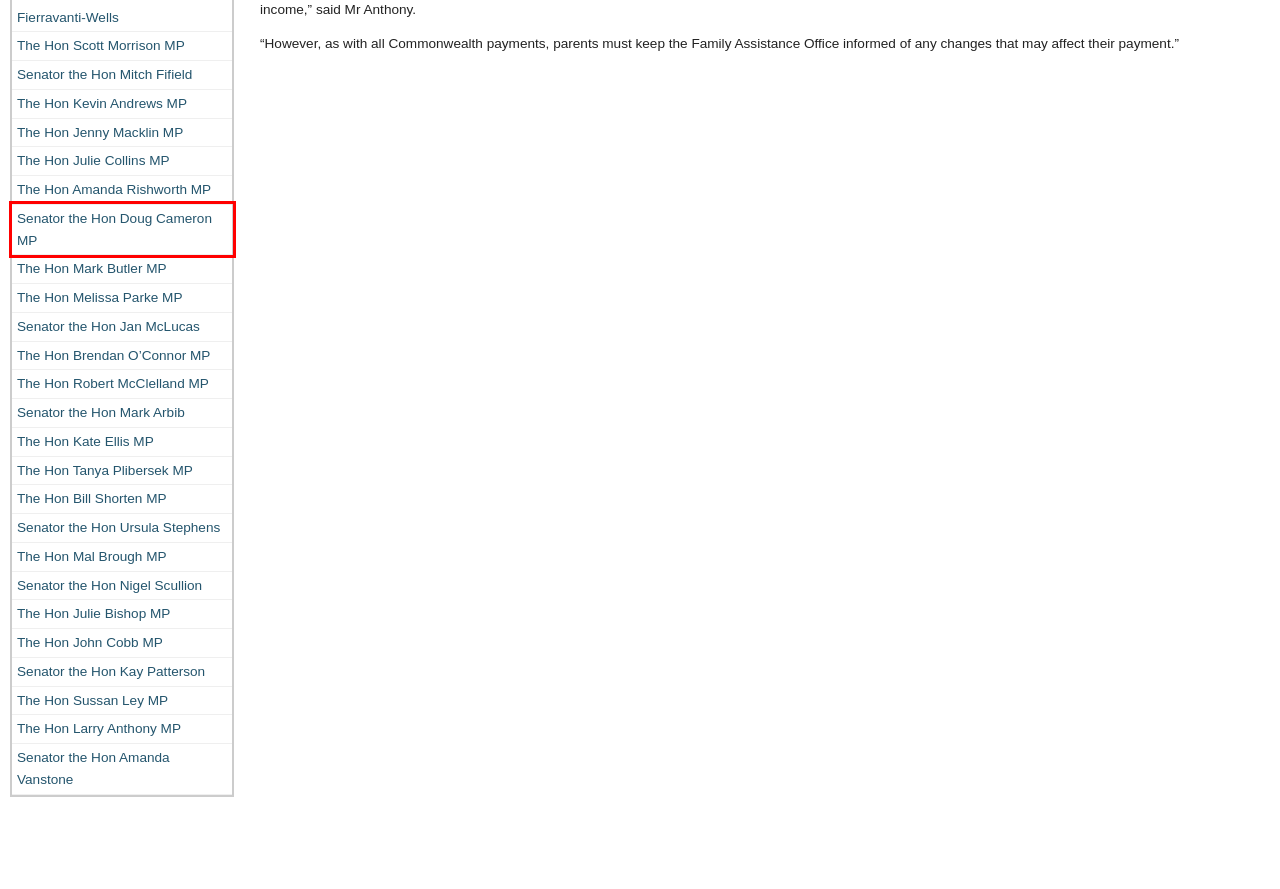Take a look at the provided webpage screenshot featuring a red bounding box around an element. Select the most appropriate webpage description for the page that loads after clicking on the element inside the red bounding box. Here are the candidates:
A. Senator the Hon Amanda Vanstone | Former Ministers and Parliamentary Secretaries
B. The Hon Julie Bishop MP | Former Ministers and Parliamentary Secretaries
C. The Hon Mal Brough MP | Former Ministers and Parliamentary Secretaries
D. Senator the Hon Ursula Stephens | Former Ministers and Parliamentary Secretaries
E. The Hon Larry Anthony MP | Former Ministers and Parliamentary Secretaries
F. Senator the Hon Doug Cameron MP | Former Ministers and Parliamentary Secretaries
G. Senator the Hon Nigel Scullion | Former Ministers and Parliamentary Secretaries
H. The Hon Robert McClelland MP | Former Ministers and Parliamentary Secretaries

F